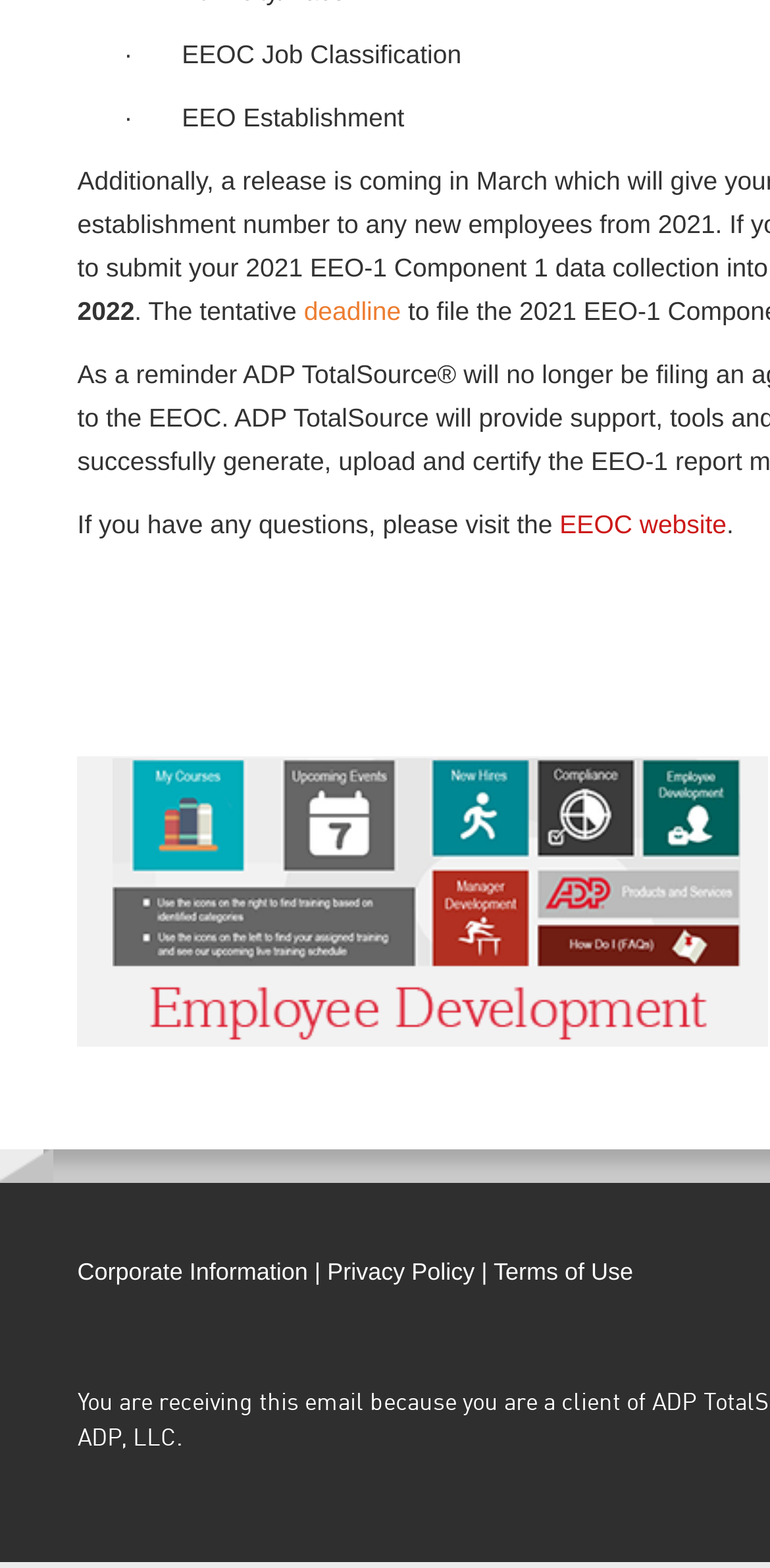Determine the bounding box for the UI element that matches this description: "Terms of Use".

[0.641, 0.802, 0.822, 0.82]